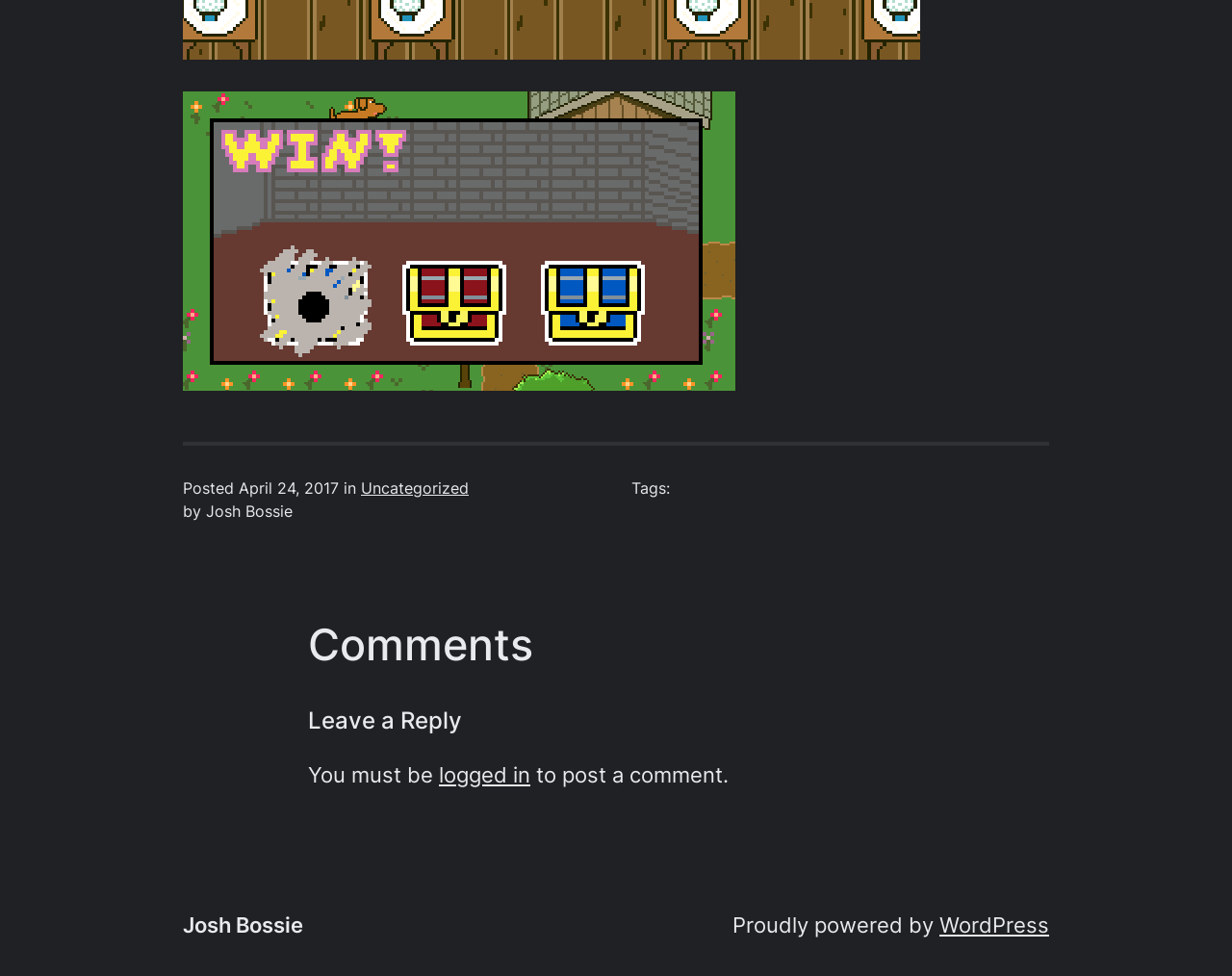What is required to post a comment?
Based on the image, answer the question with as much detail as possible.

I found the requirement to post a comment by looking at the static text 'You must be' followed by the link 'logged in'.